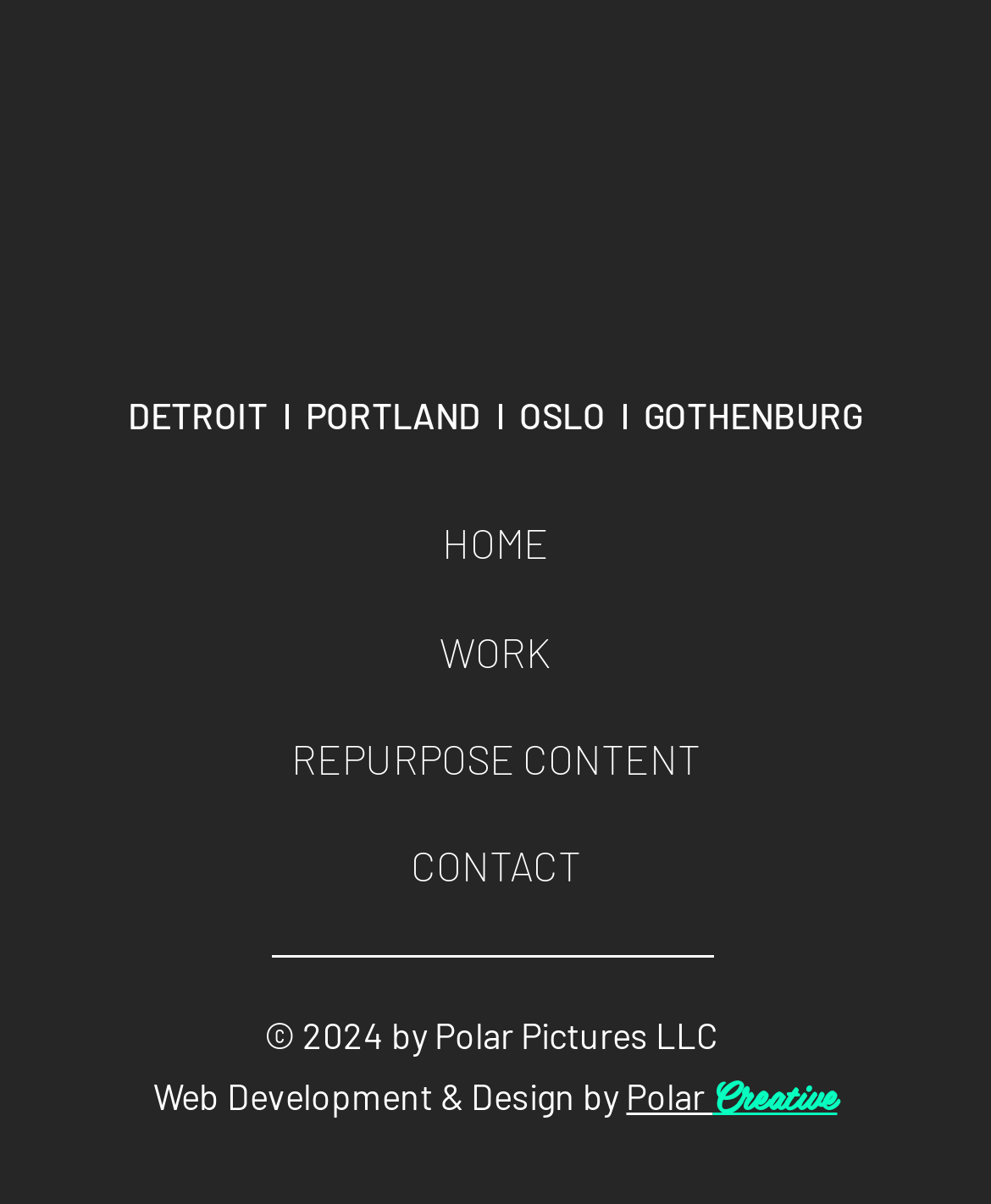Give the bounding box coordinates for the element described as: "CONTACT".

[0.141, 0.676, 0.859, 0.765]